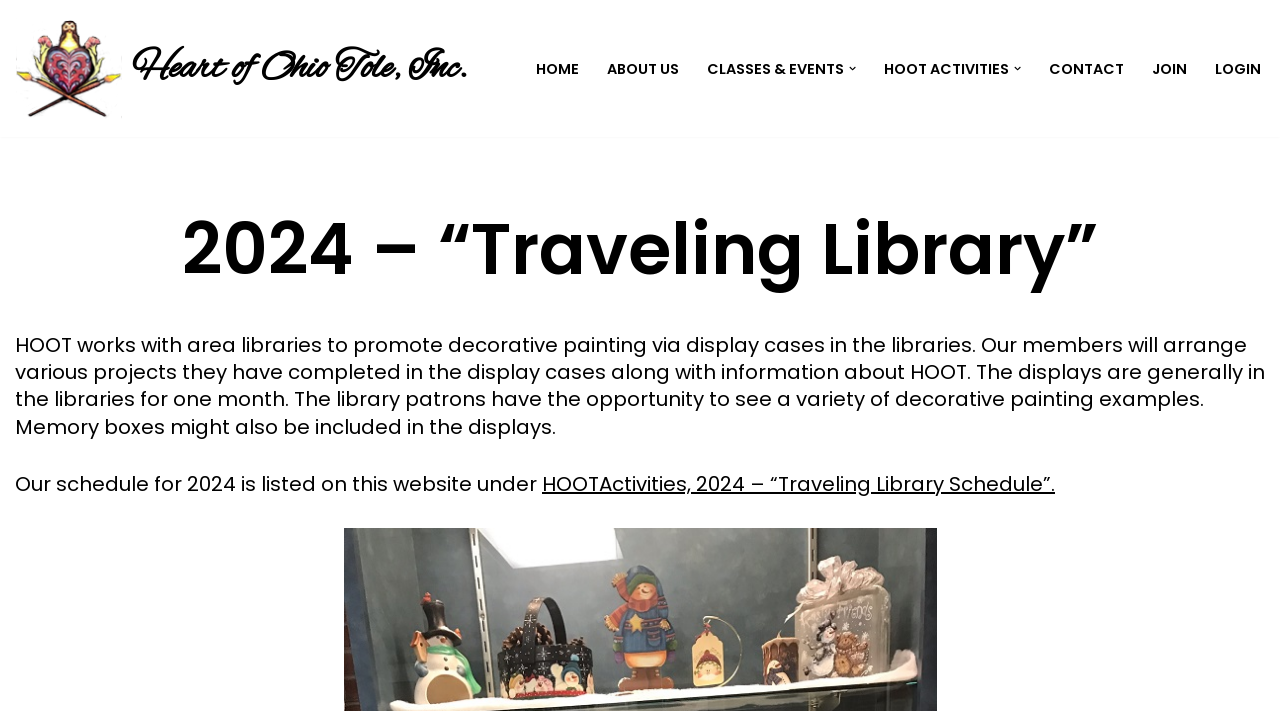Please locate the clickable area by providing the bounding box coordinates to follow this instruction: "View the 'HOOT ACTIVITIES' page".

[0.69, 0.079, 0.788, 0.114]